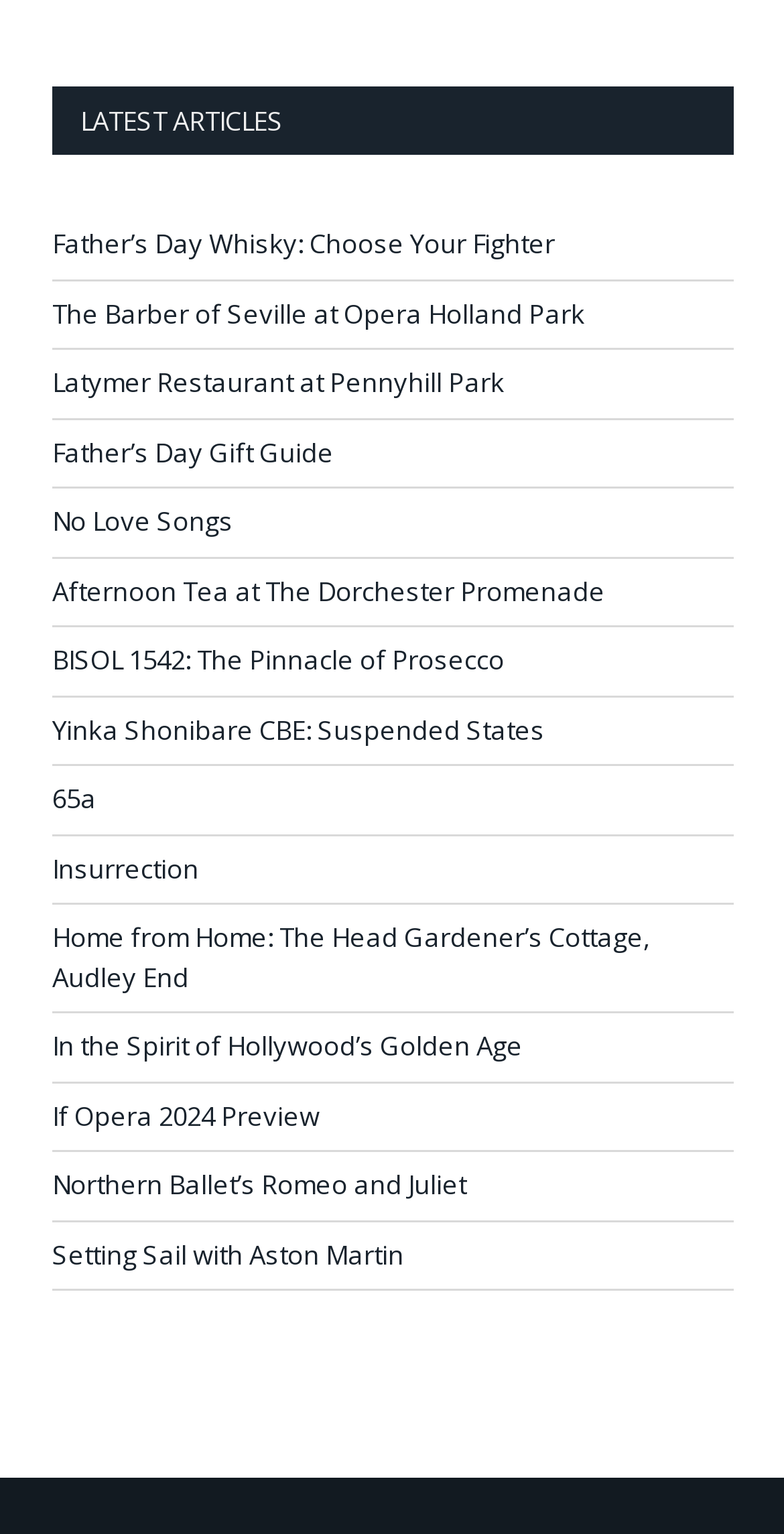Provide a short answer to the following question with just one word or phrase: What is the category of articles on this webpage?

Latest Articles